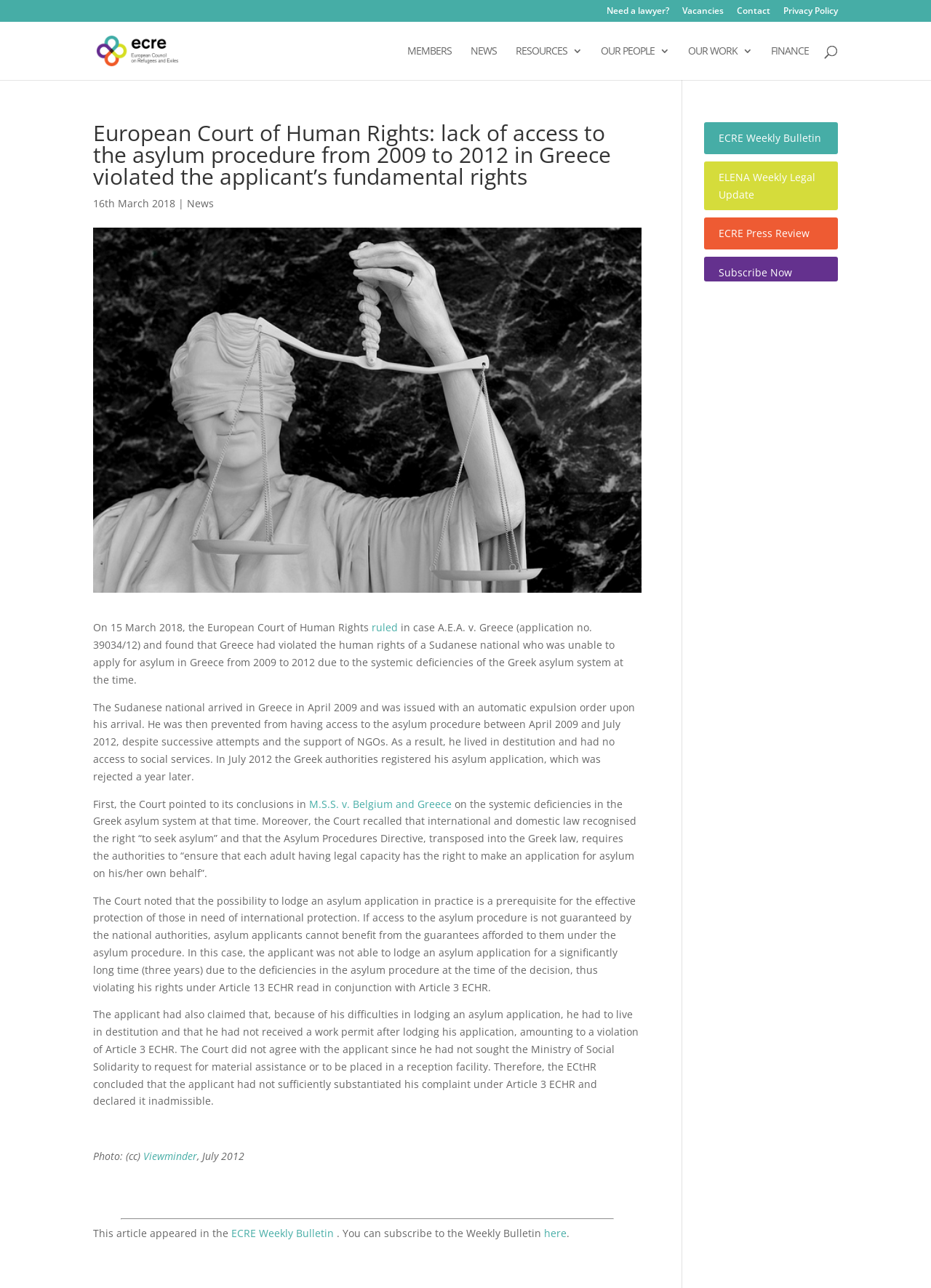Please provide a detailed answer to the question below based on the screenshot: 
What is the topic of the article?

I determined the topic of the article by reading the heading of the article, which mentions the European Court of Human Rights and its ruling on a specific case.